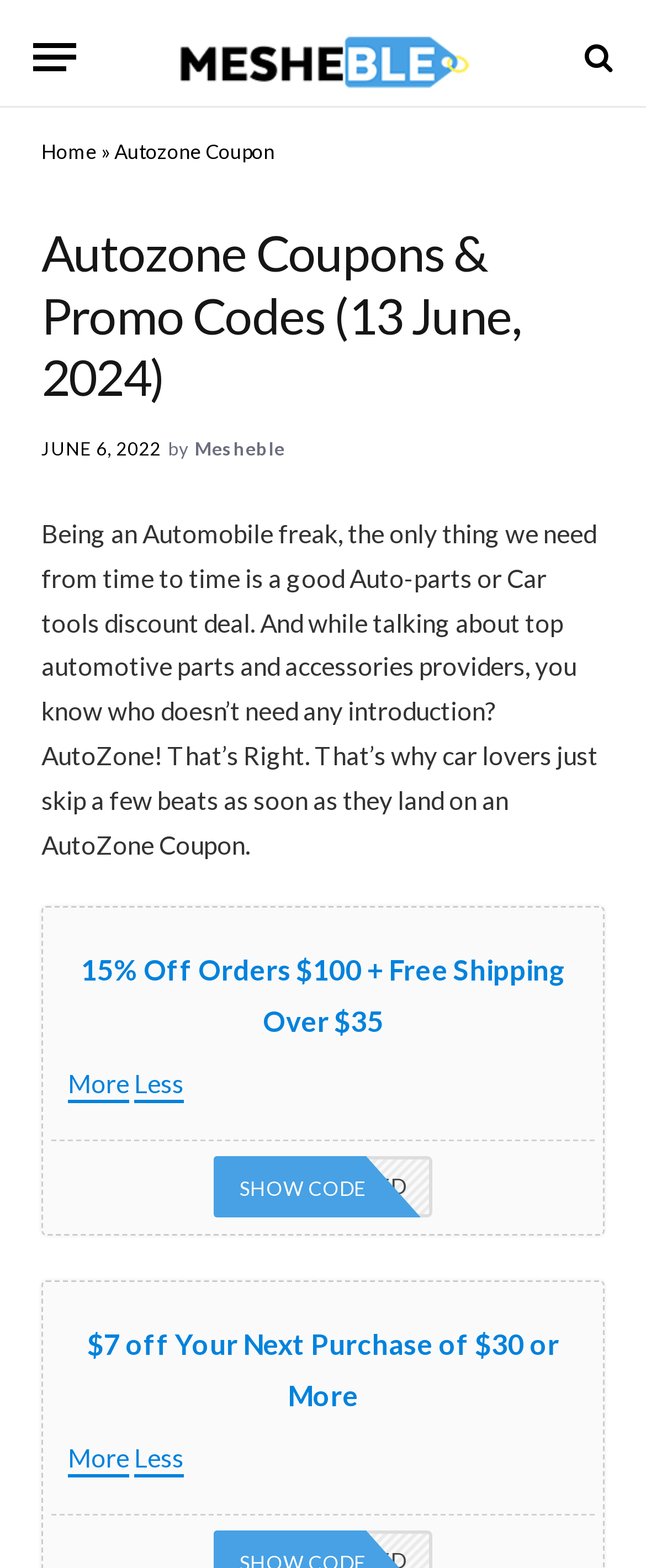Given the element description "title="Search"", identify the bounding box of the corresponding UI element.

[0.895, 0.013, 0.949, 0.06]